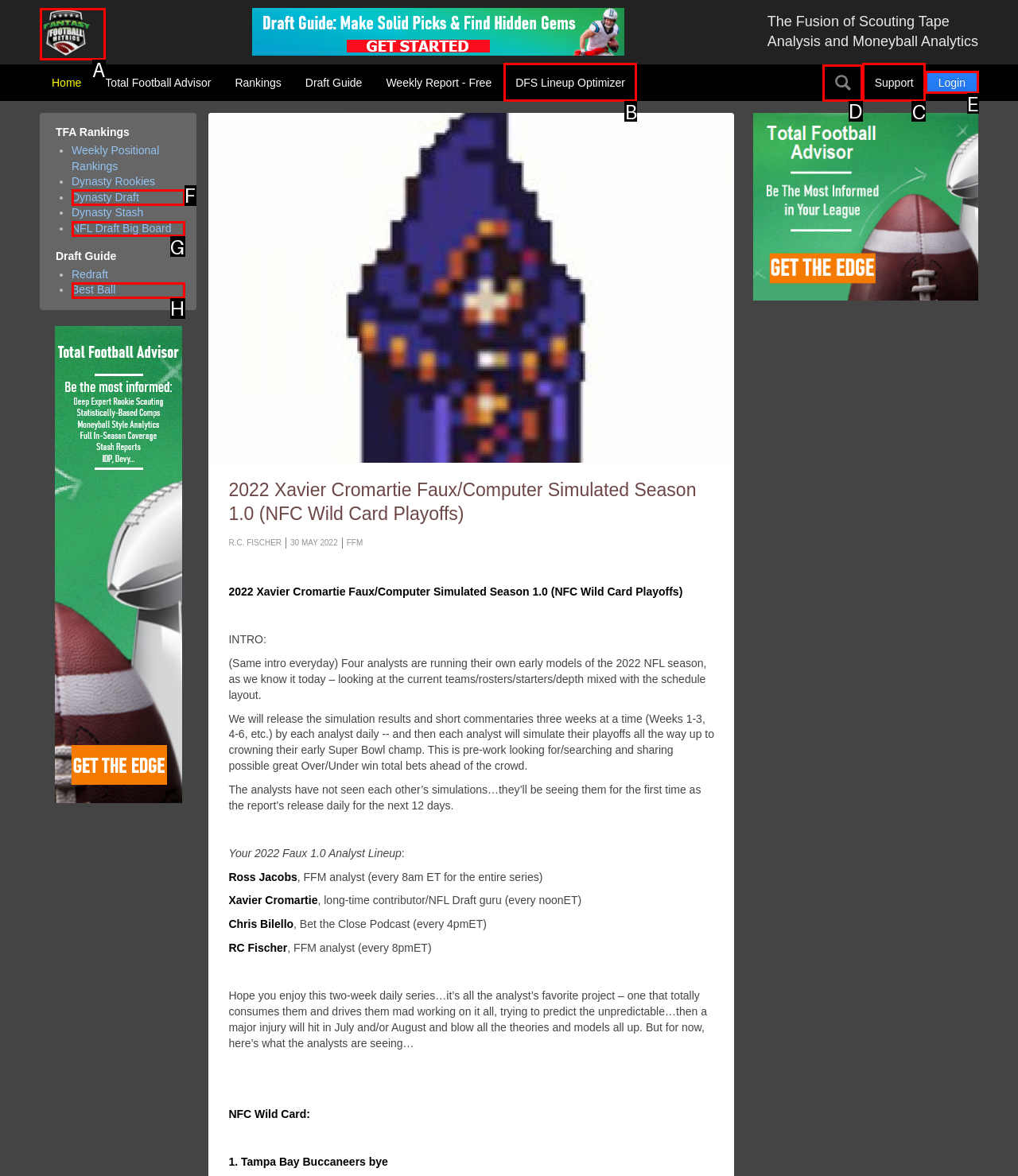For the instruction: Search for something, which HTML element should be clicked?
Respond with the letter of the appropriate option from the choices given.

D